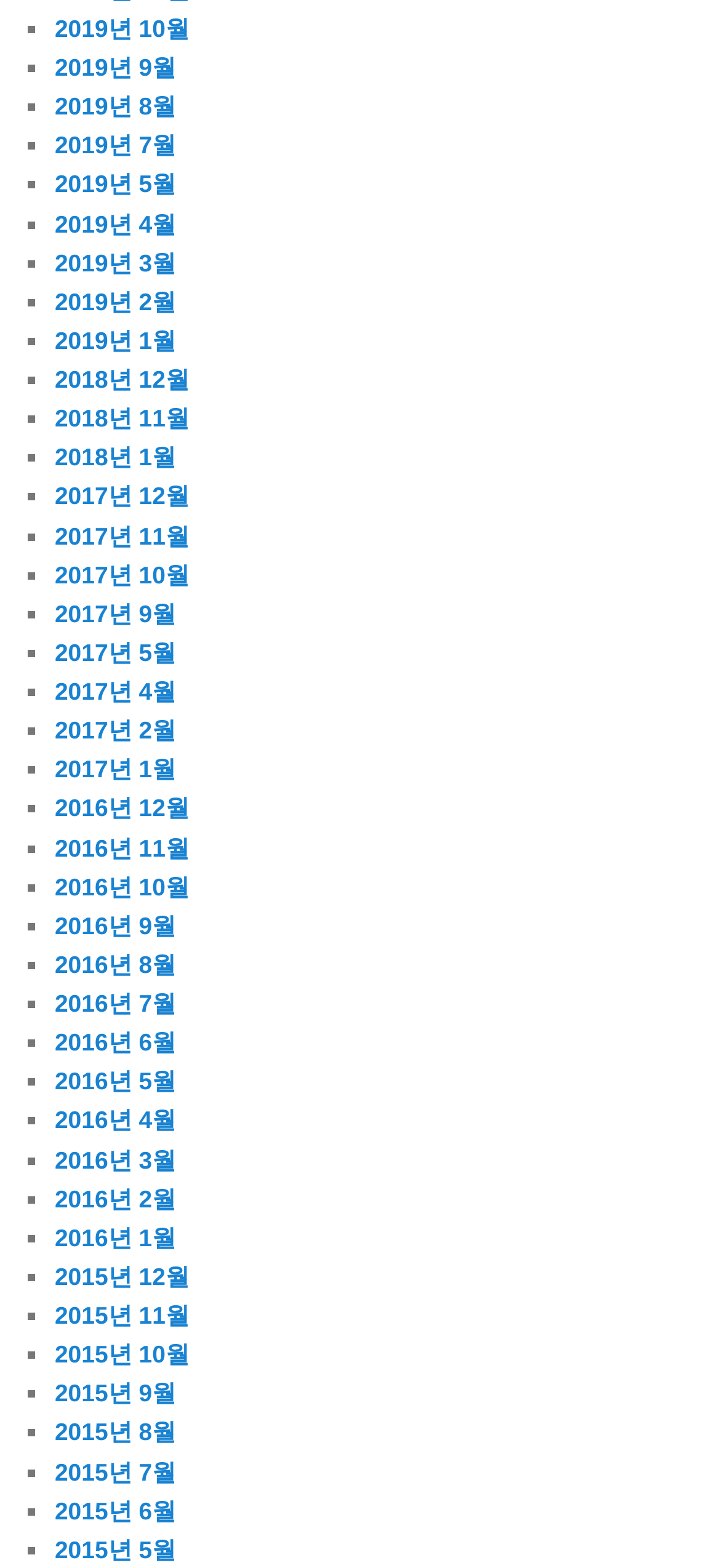Identify the bounding box coordinates of the area you need to click to perform the following instruction: "Select 2016년 1월".

[0.076, 0.78, 0.245, 0.798]